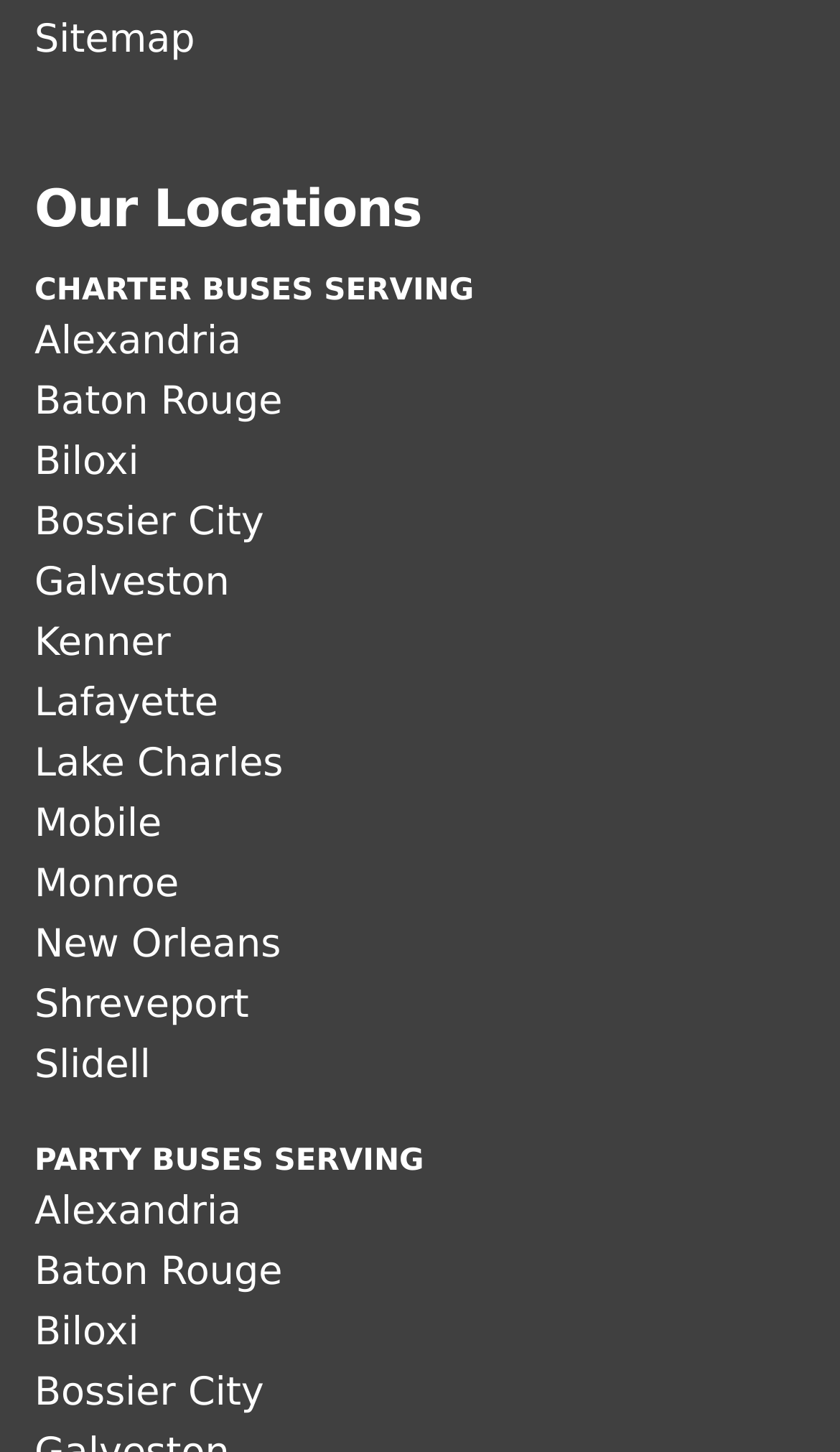How many locations are listed for party buses?
Based on the image, respond with a single word or phrase.

6